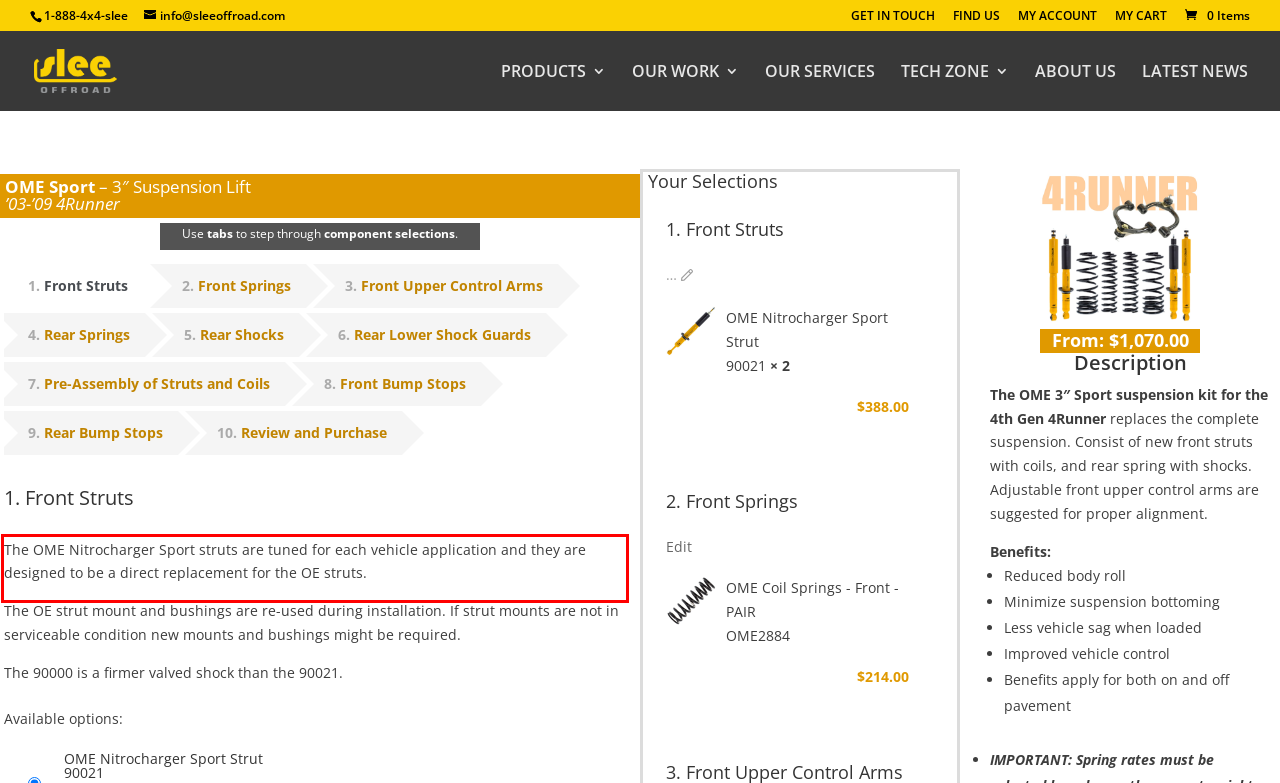Please perform OCR on the text within the red rectangle in the webpage screenshot and return the text content.

The OME Nitrocharger Sport struts are tuned for each vehicle application and they are designed to be a direct replacement for the OE struts.